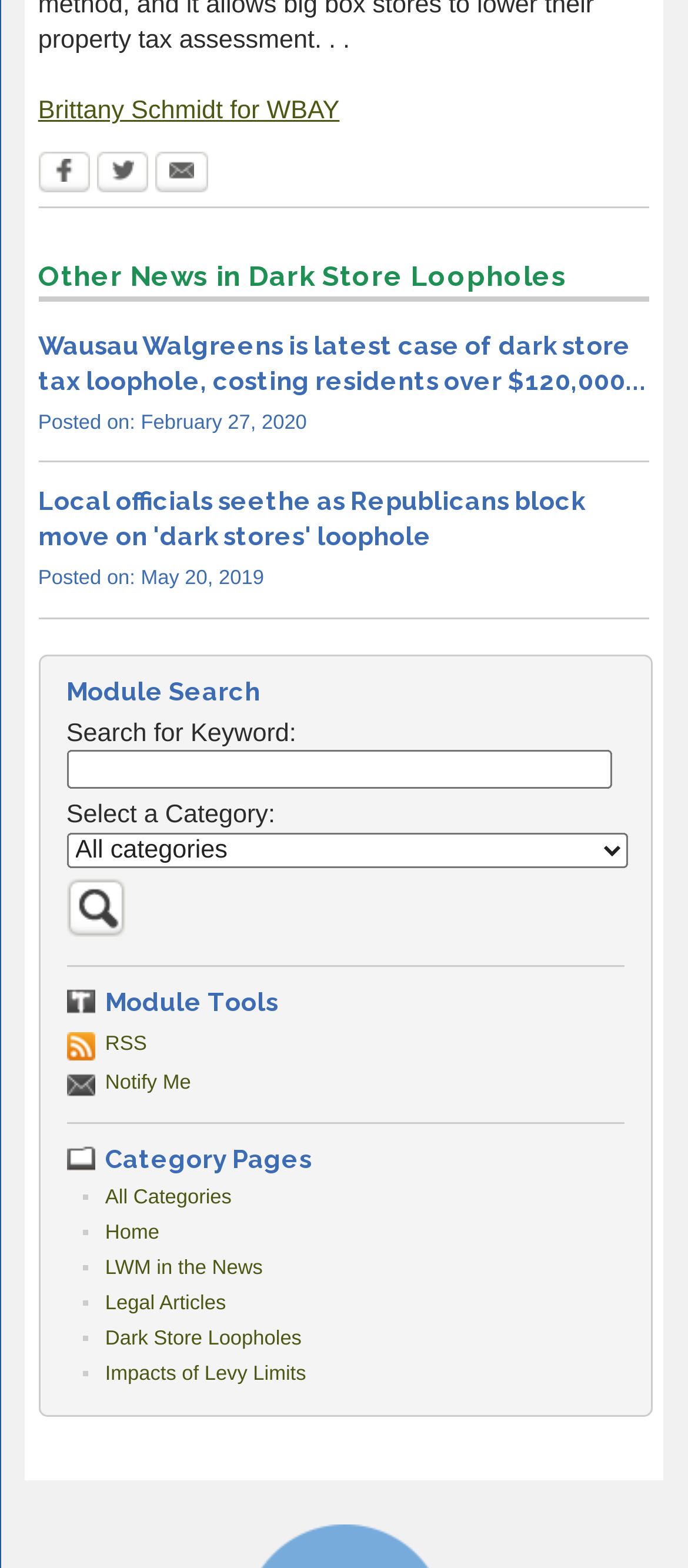Provide a brief response to the question below using one word or phrase:
What is the category of the news article 'Wausau Walgreens is latest case of dark store tax loophole, costing residents over $120,000...'?

Dark Store Loopholes